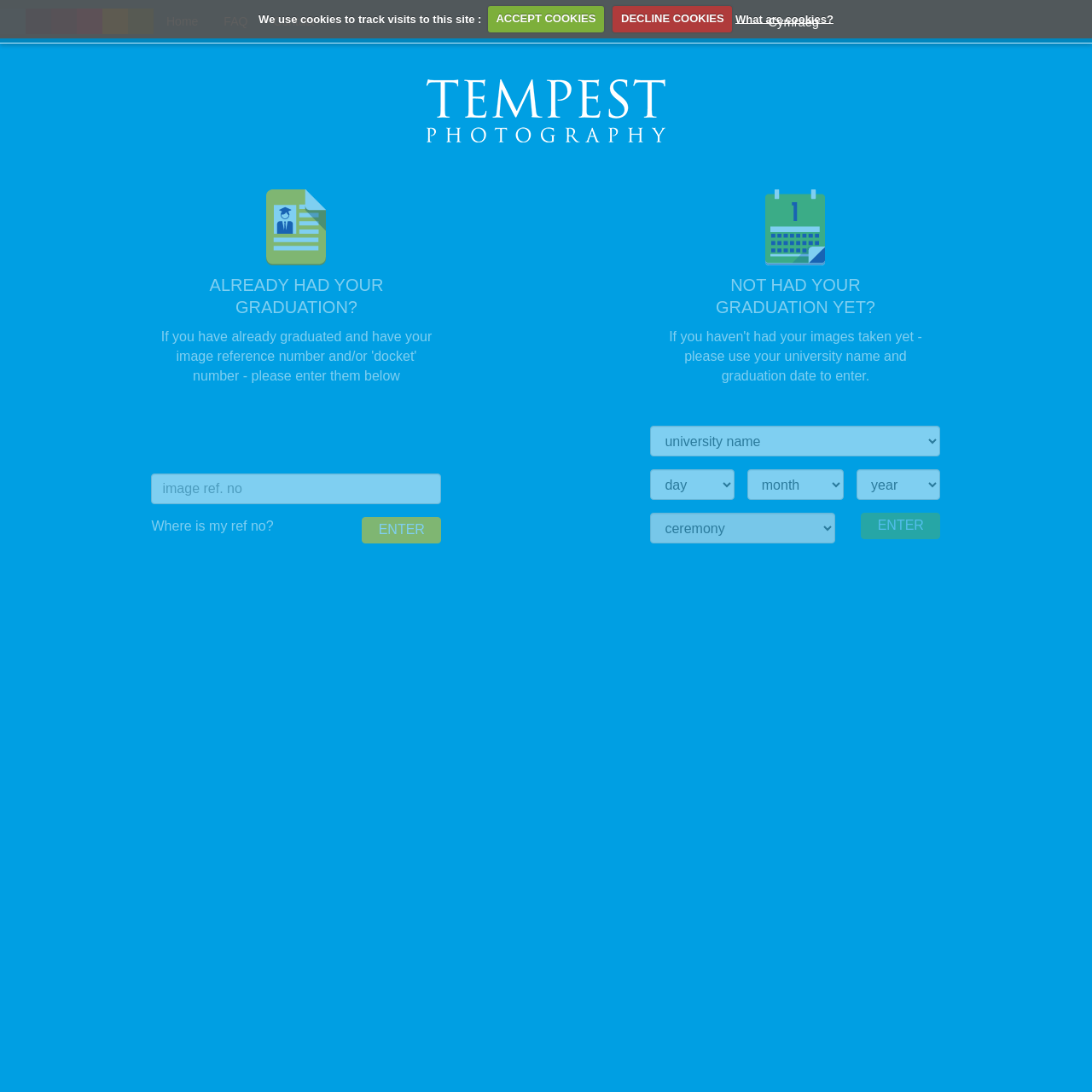Find the bounding box coordinates of the area that needs to be clicked in order to achieve the following instruction: "Click the Home link". The coordinates should be specified as four float numbers between 0 and 1, i.e., [left, top, right, bottom].

[0.141, 0.0, 0.193, 0.039]